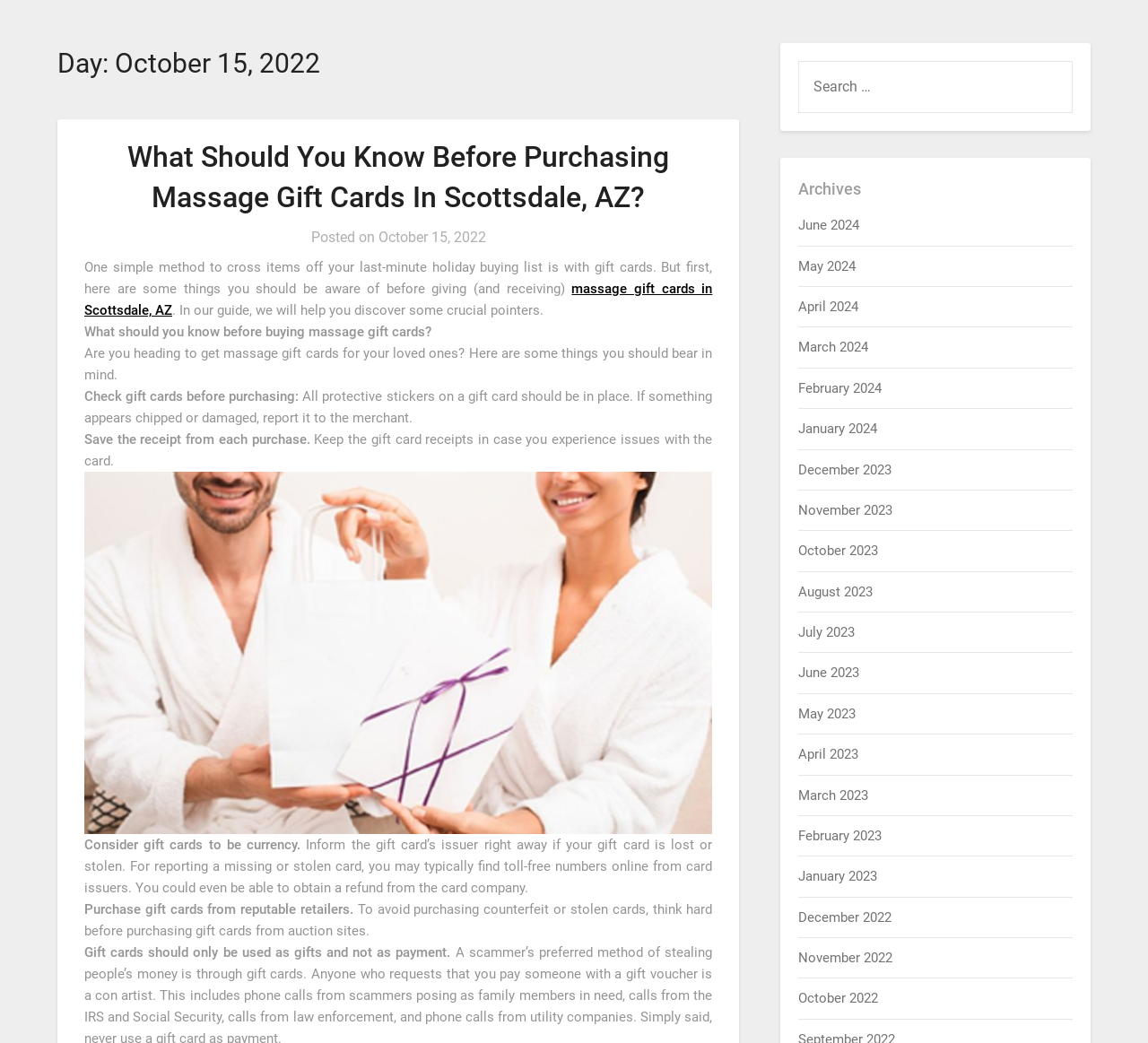What is the date of the current post?
Look at the screenshot and give a one-word or phrase answer.

October 15, 2022